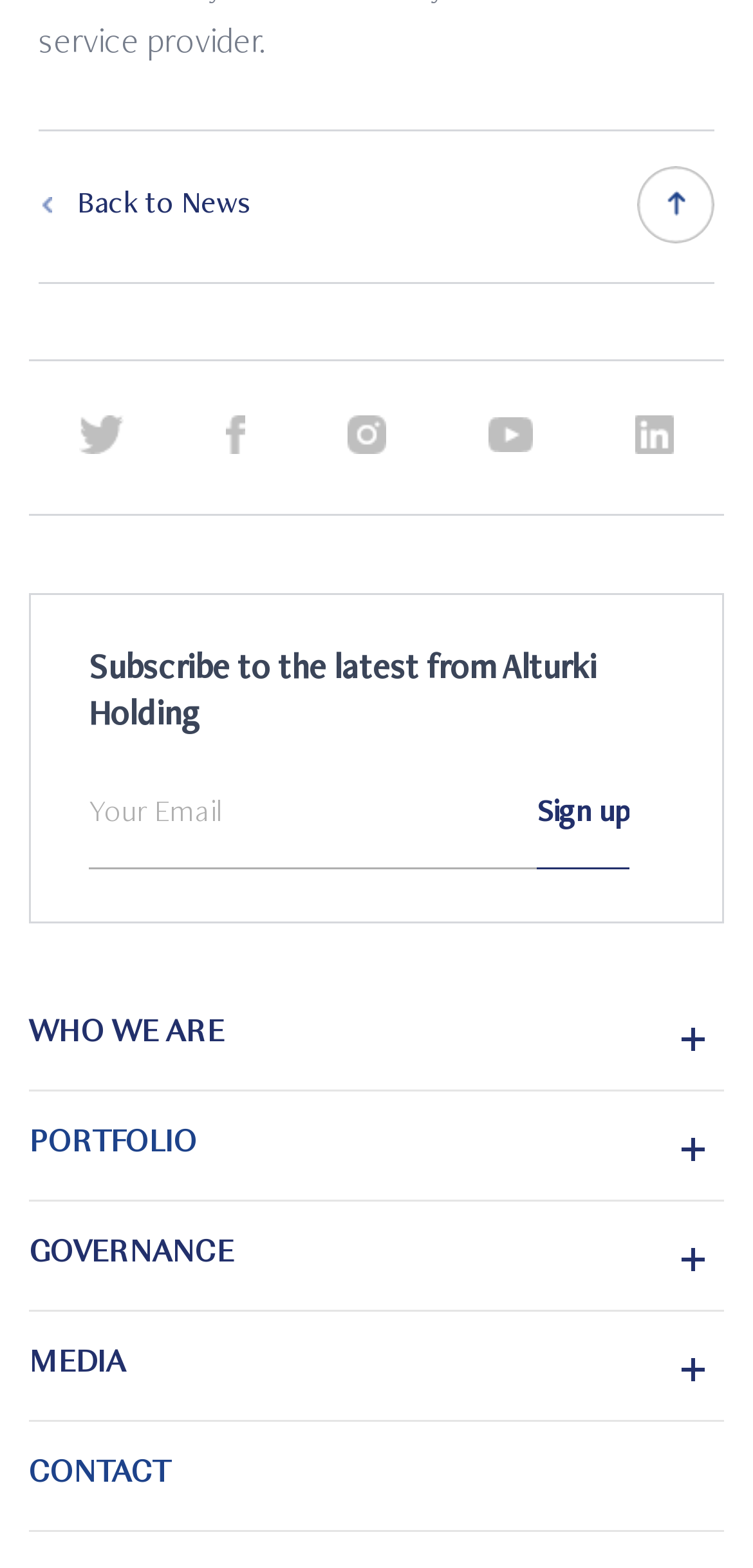What is the company's social media platform?
Answer with a single word or phrase, using the screenshot for reference.

Twitter, Facebook, Instagram, Youtube, Linkedin